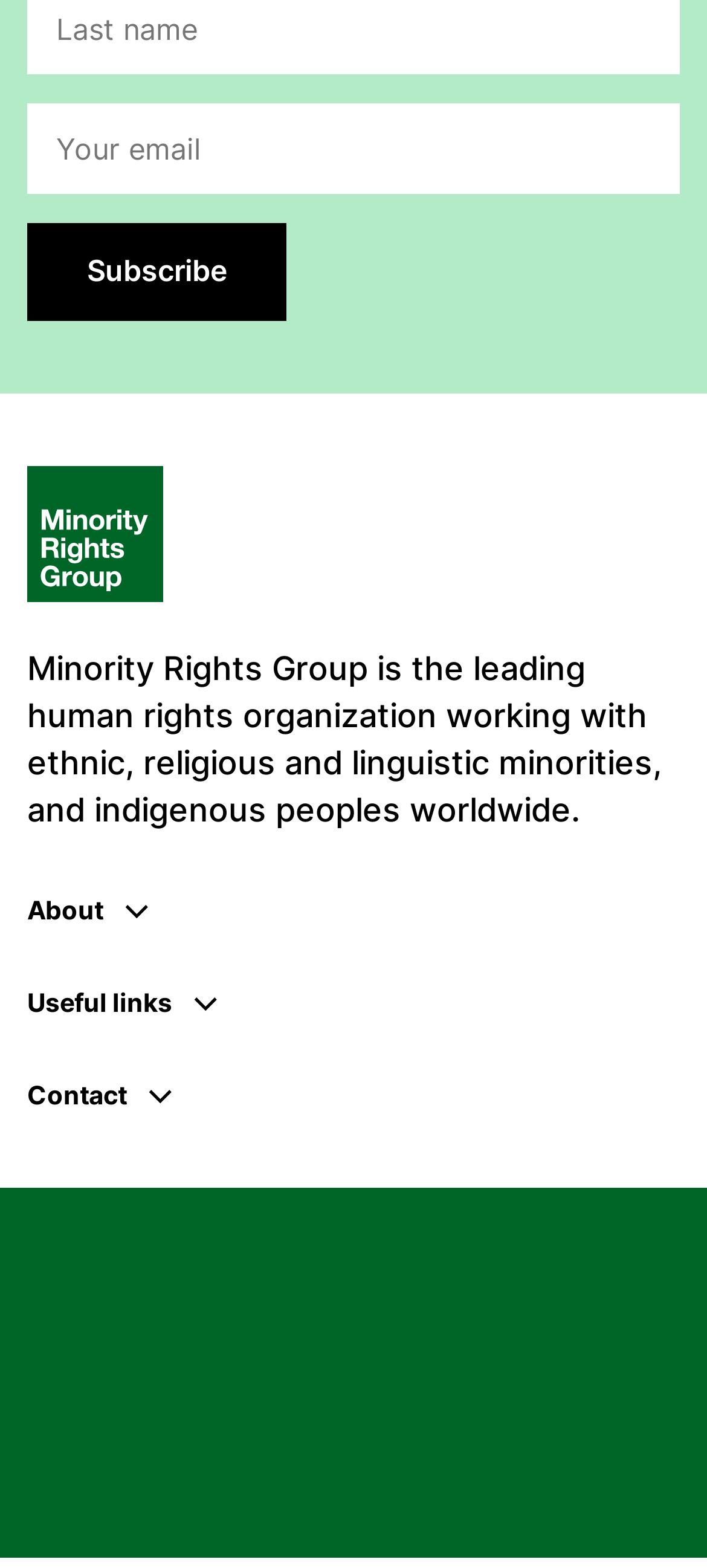Can you show the bounding box coordinates of the region to click on to complete the task described in the instruction: "Enter your email"?

[0.038, 0.066, 0.962, 0.124]